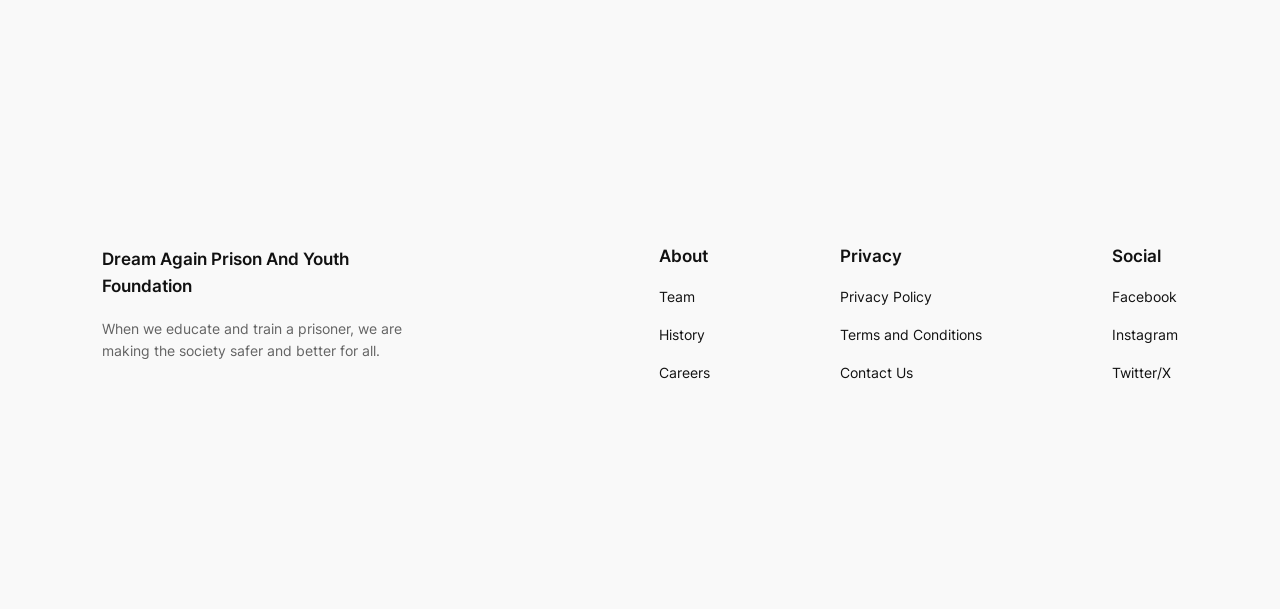What is the last link under 'Privacy'?
Please use the visual content to give a single word or phrase answer.

Contact Us